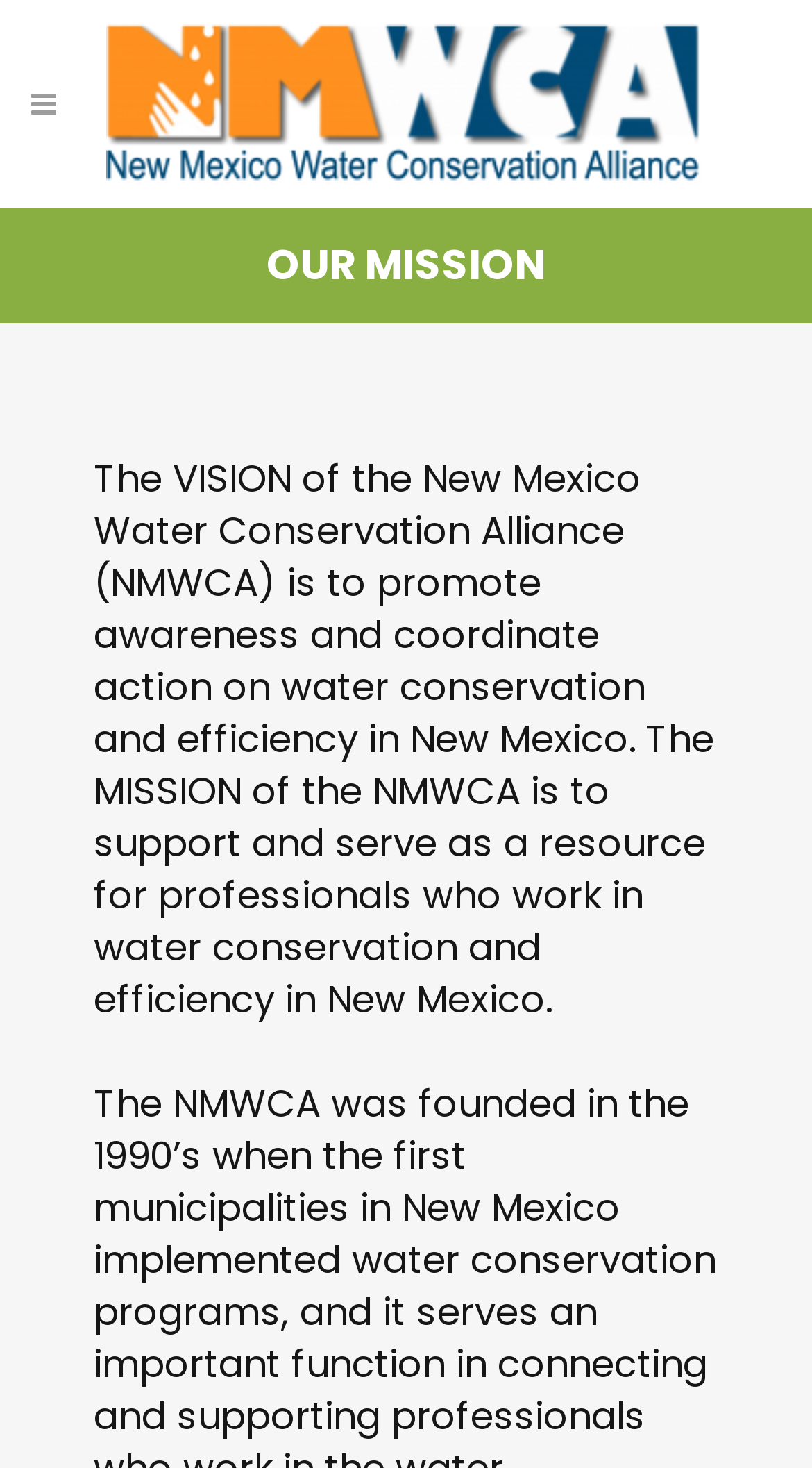Provide a brief response to the question below using a single word or phrase: 
What is the location mentioned on the webpage?

New Mexico